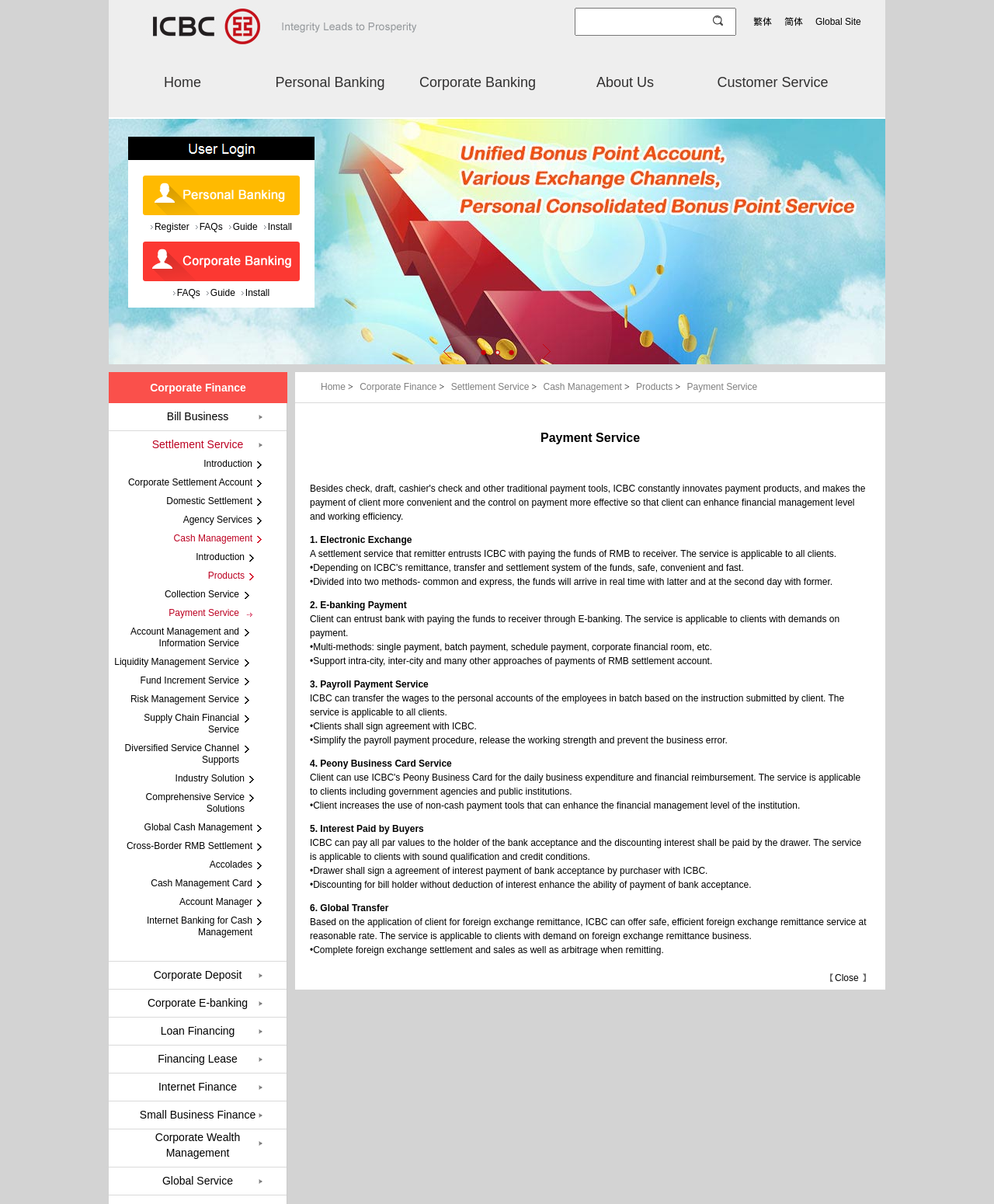Please identify the bounding box coordinates of the area I need to click to accomplish the following instruction: "Learn about Payment Service".

[0.312, 0.348, 0.876, 0.38]